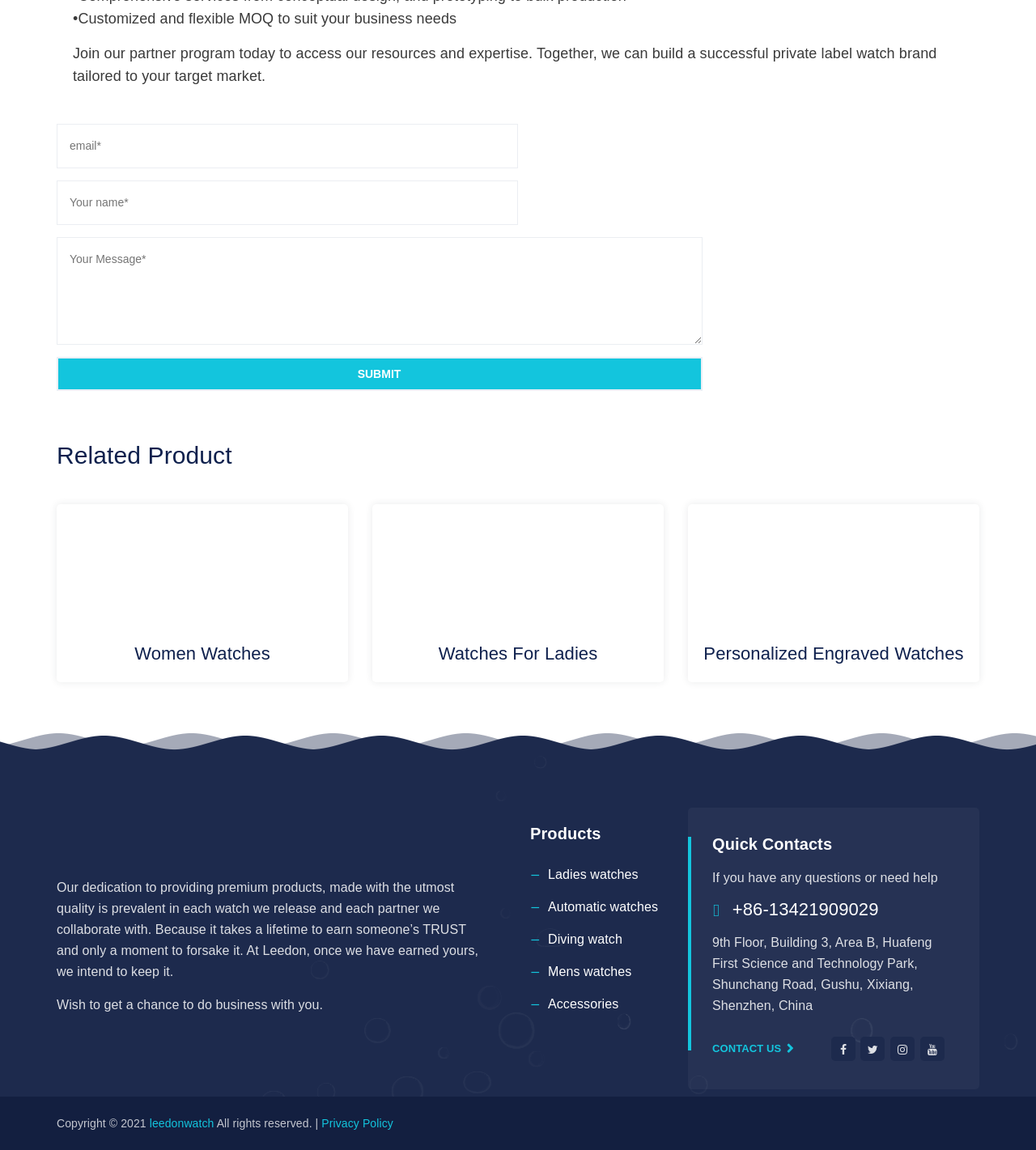What is the purpose of the contact form?
Use the image to give a comprehensive and detailed response to the question.

The contact form is located in the middle of the webpage, and it contains three text boxes for email, name, and message, and a submit button. The purpose of this form is to allow users to send a message to the website owner or administrator, likely for inquiries or business purposes.